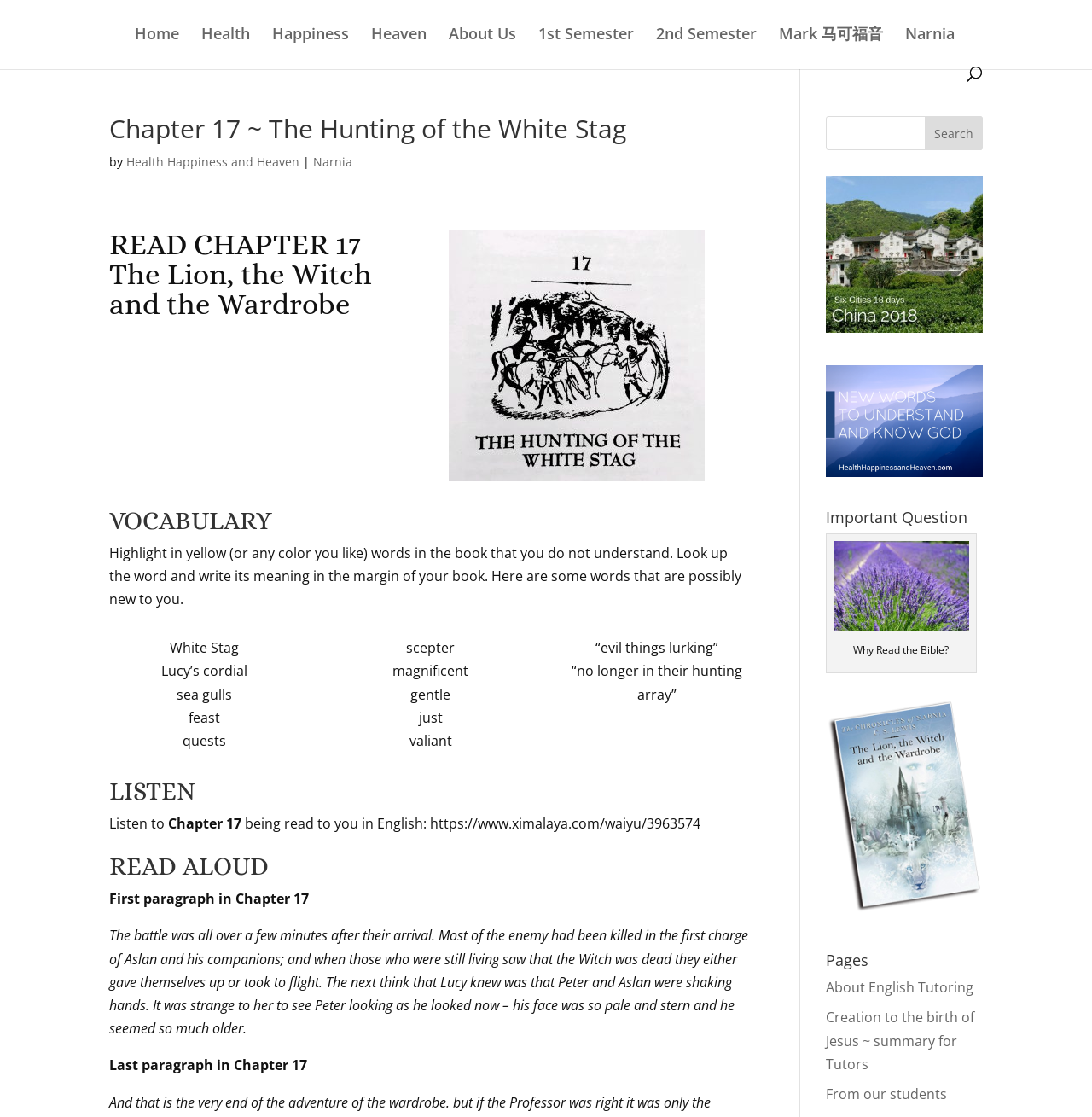What is the title of the current chapter?
Answer the question with a single word or phrase derived from the image.

Chapter 17